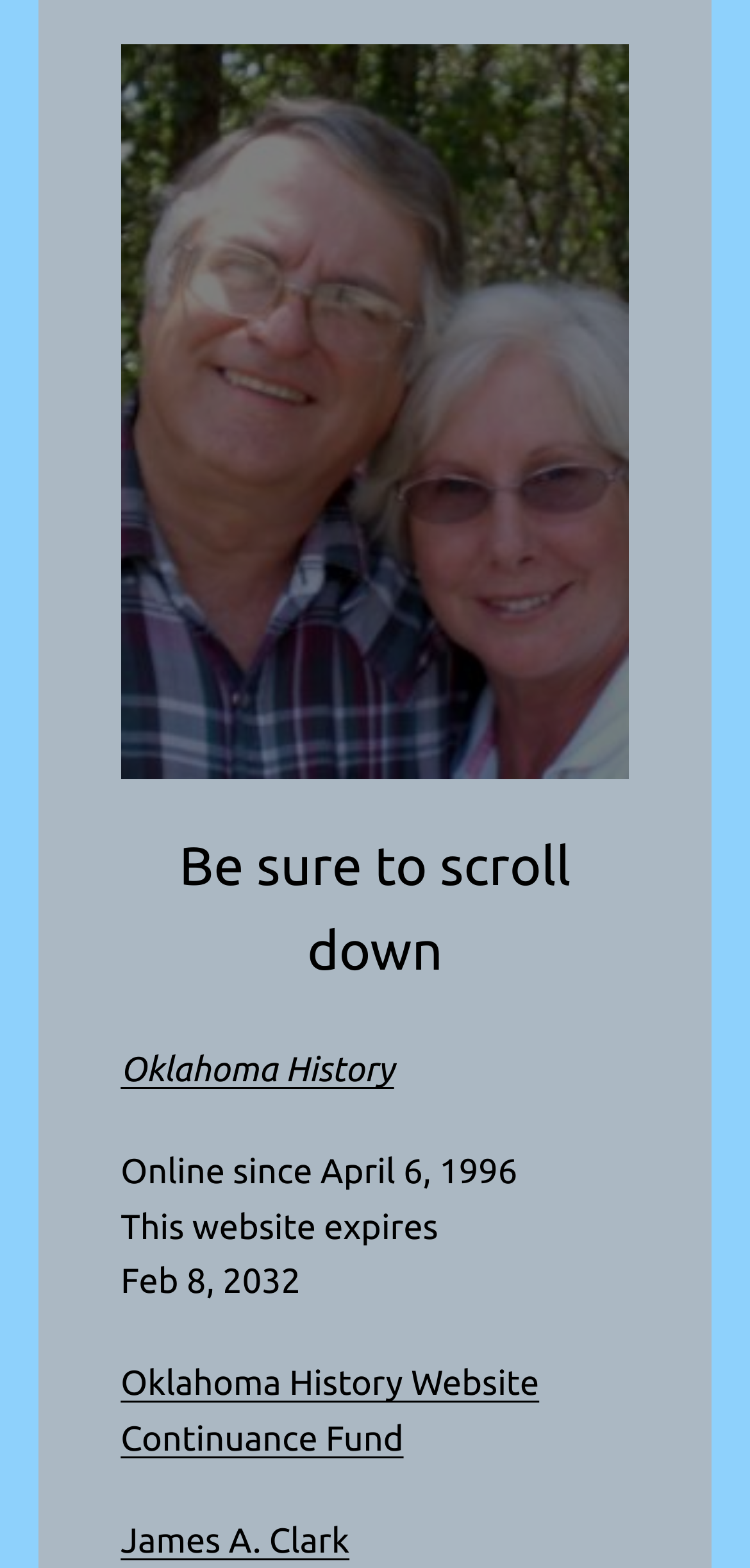What is the name of the website? Refer to the image and provide a one-word or short phrase answer.

Oklahoma History